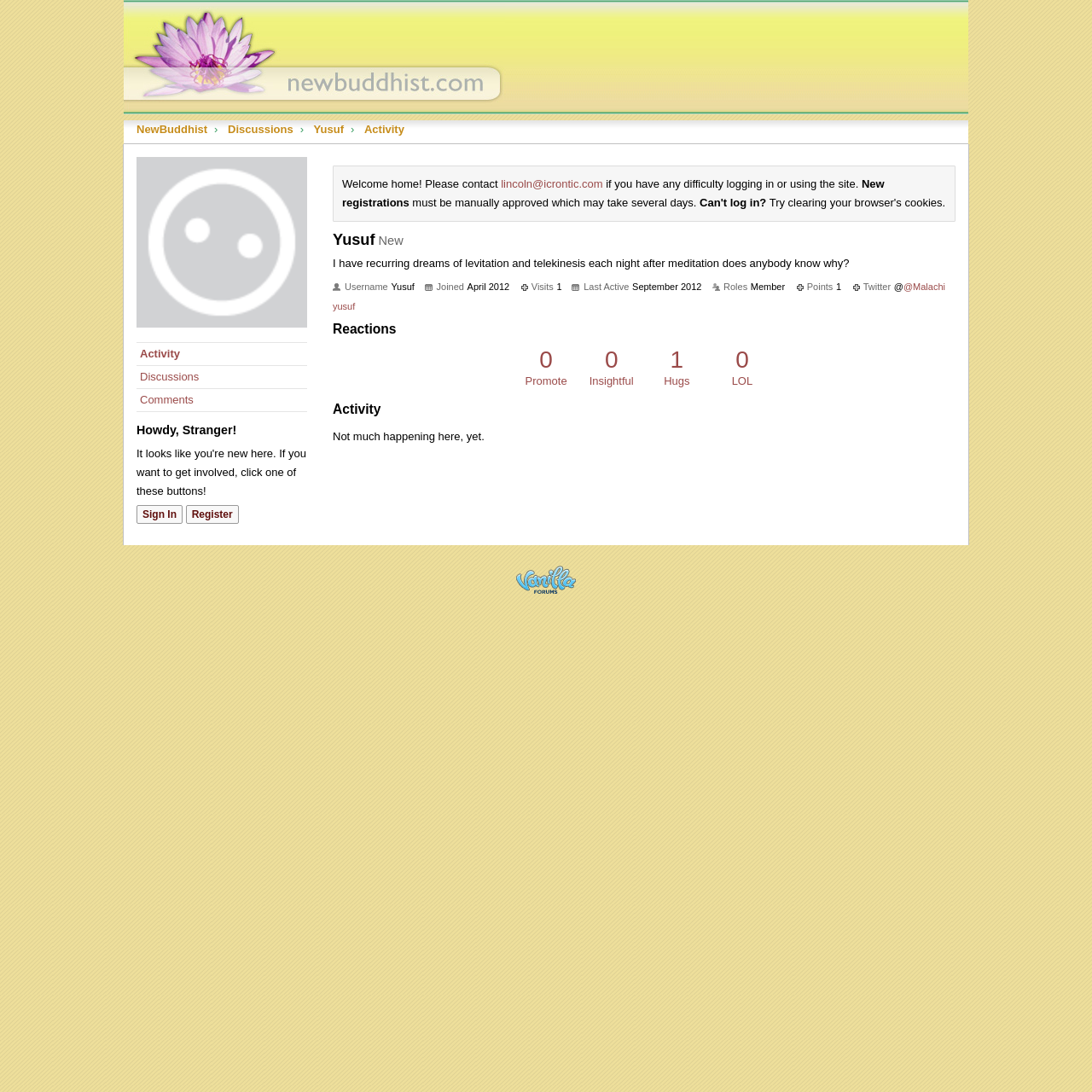Determine the bounding box coordinates of the clickable area required to perform the following instruction: "Click on the 'Sign In Now' link". The coordinates should be represented as four float numbers between 0 and 1: [left, top, right, bottom].

[0.125, 0.462, 0.167, 0.48]